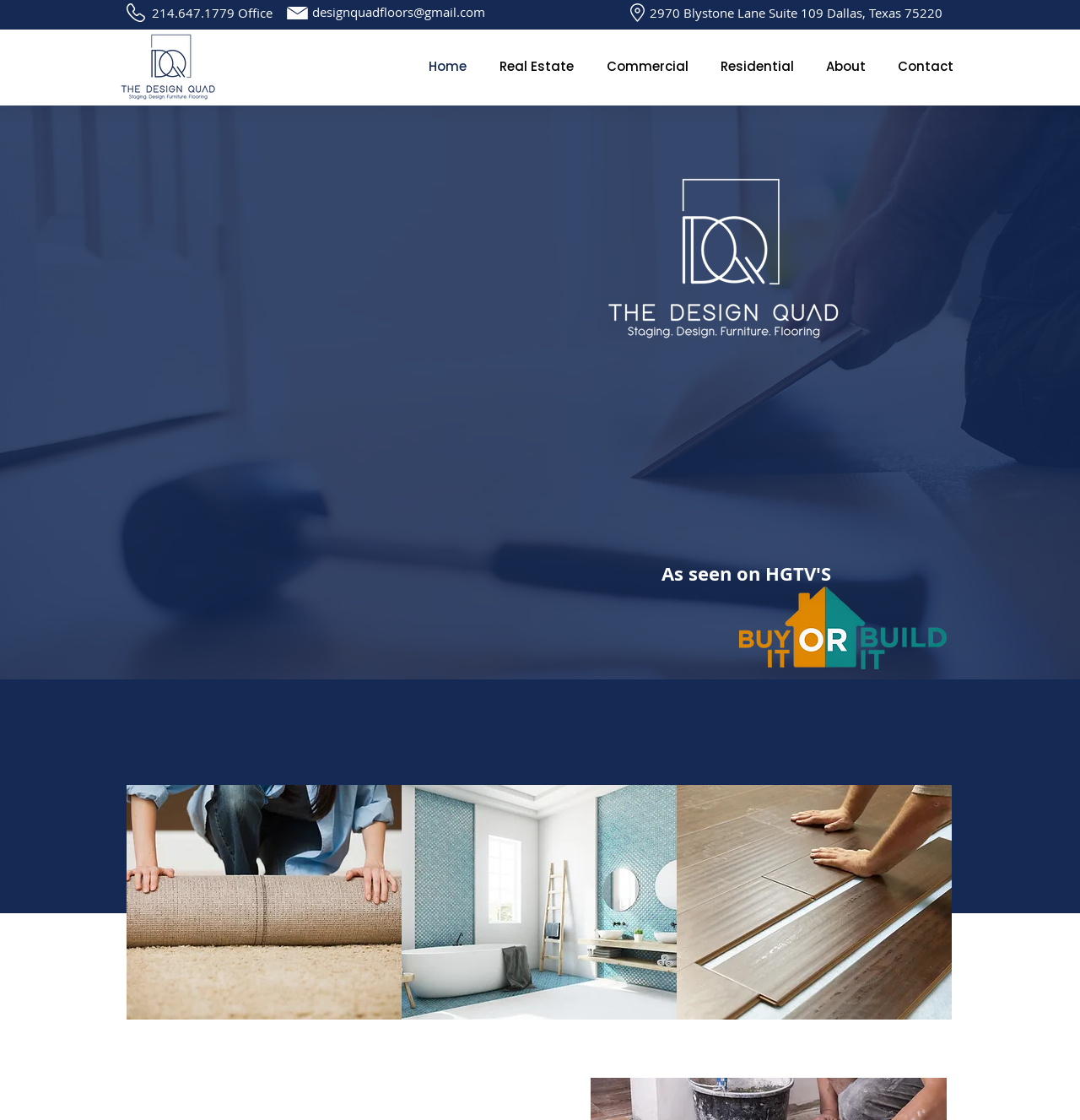How many images are in the 'Matrix gallery' region?
Refer to the screenshot and answer in one word or phrase.

3